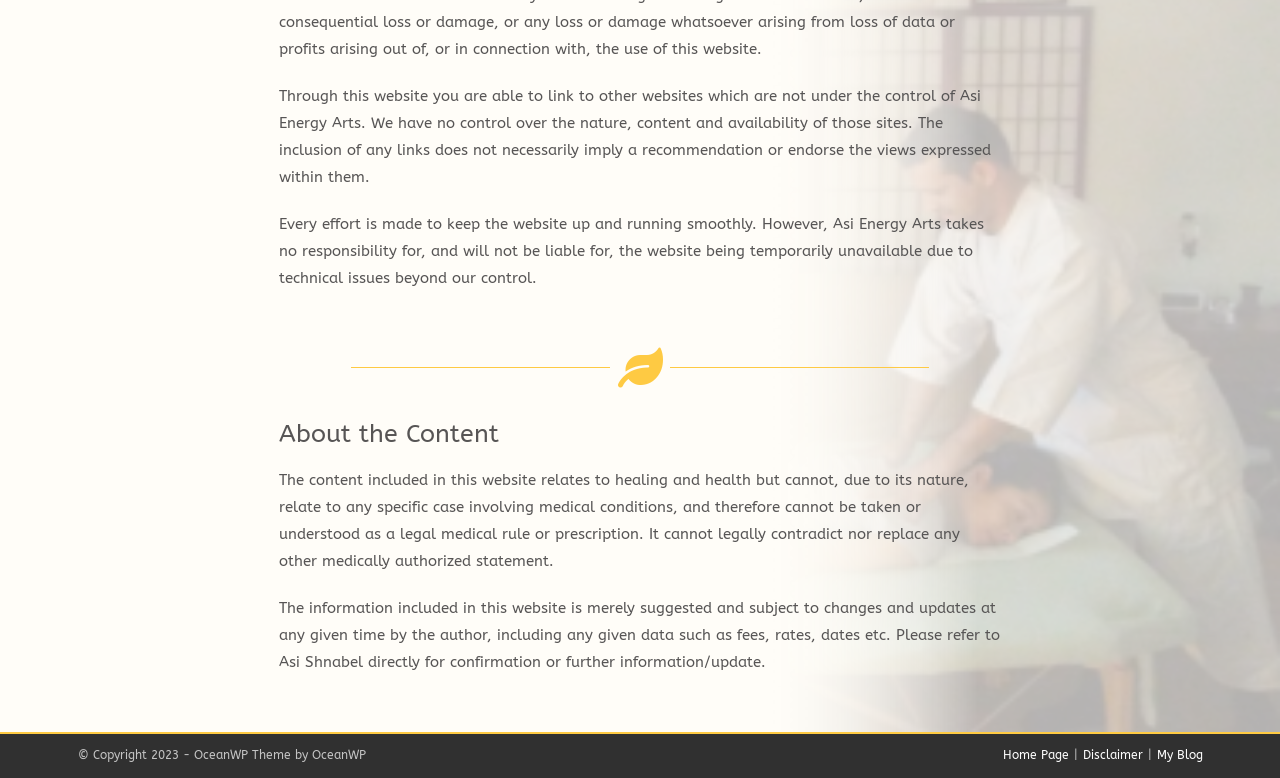Using the webpage screenshot, find the UI element described by Disclaimer. Provide the bounding box coordinates in the format (top-left x, top-left y, bottom-right x, bottom-right y), ensuring all values are floating point numbers between 0 and 1.

[0.846, 0.961, 0.893, 0.979]